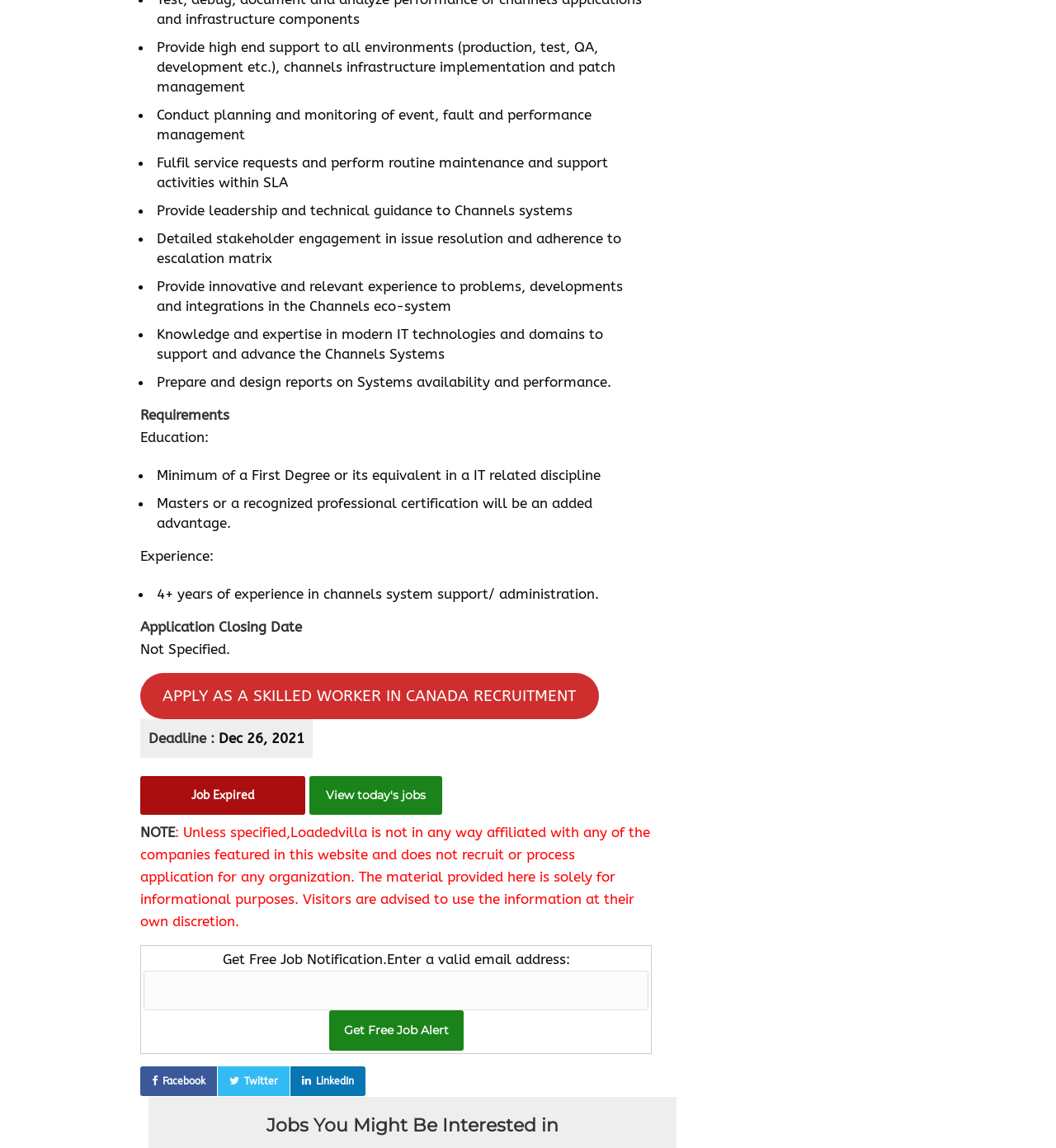Please provide a comprehensive response to the question below by analyzing the image: 
What is the job requirement for education?

Based on the webpage, under the 'Requirements' section, it is mentioned that the education requirement is a minimum of a First Degree or its equivalent in a IT related discipline.